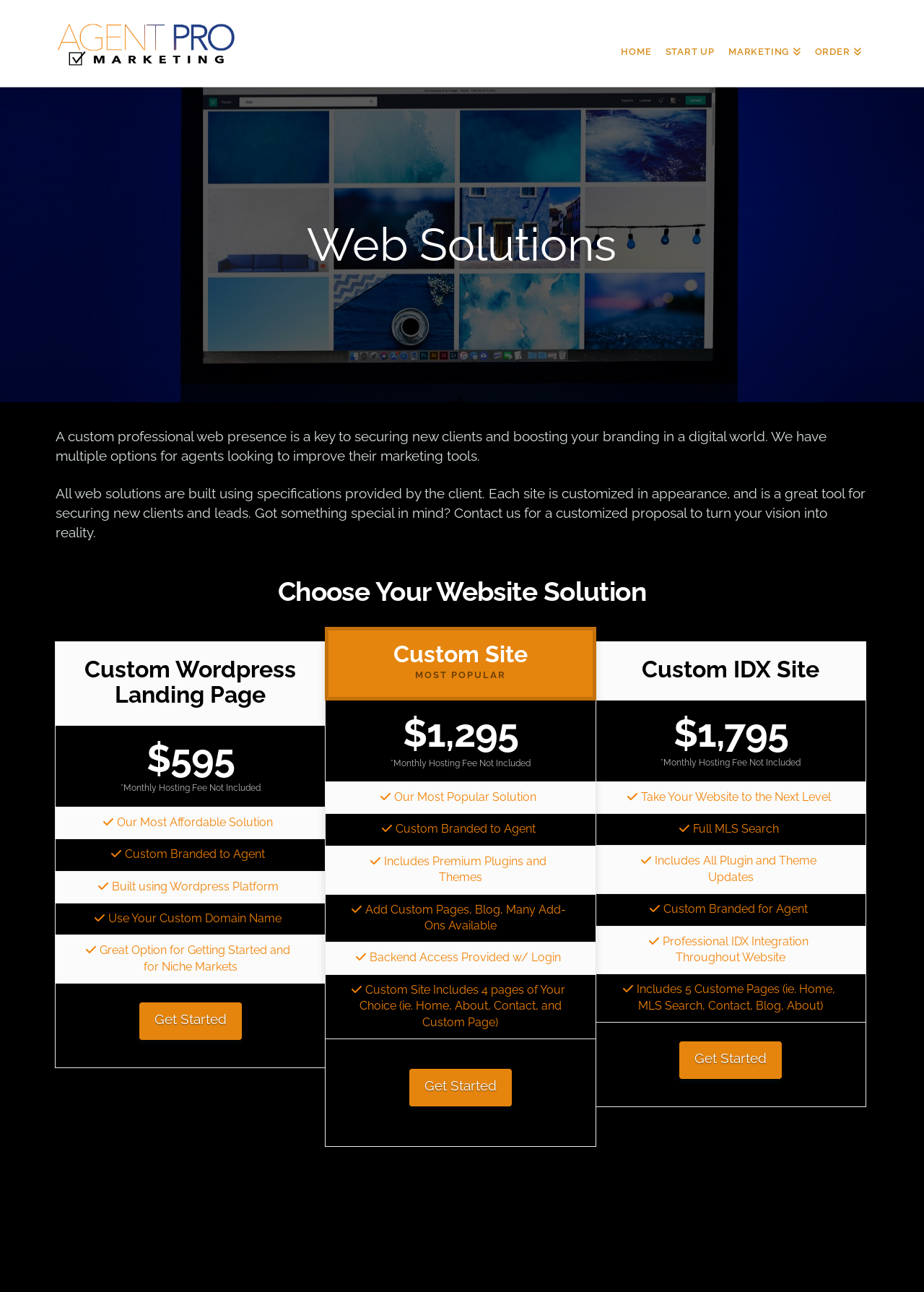Write a detailed summary of the webpage, including text, images, and layout.

The webpage is about Website Solutions provided by Agent Pro Marketing. At the top, there is a logo of Agent Pro Marketing, which is also a link. Next to it, there are four navigation links: HOME, START UP, MARKETING, and ORDER.

Below the navigation links, there is a heading "Web Solutions" followed by a paragraph of text explaining the importance of a professional web presence for agents. Another paragraph provides more information about the customization of the website solutions.

The main content of the webpage is divided into three sections, each representing a different website solution: Custom Wordpress Landing Page, Custom Site (MOST POPULAR), and Custom IDX Site. Each section has a heading with the name of the solution, followed by a price and a list of features. The features are described in short sentences, and some of them have additional information in smaller text.

There are three "Get Started" links, one for each website solution, which are placed below the corresponding feature lists. The links are positioned in the middle of the page, with the Custom Wordpress Landing Page link on the left, the Custom Site link in the middle, and the Custom IDX Site link on the right.

At the bottom of the page, there is a heading "Choose Your Hosting Solution", which seems to be a separate section from the website solutions above.